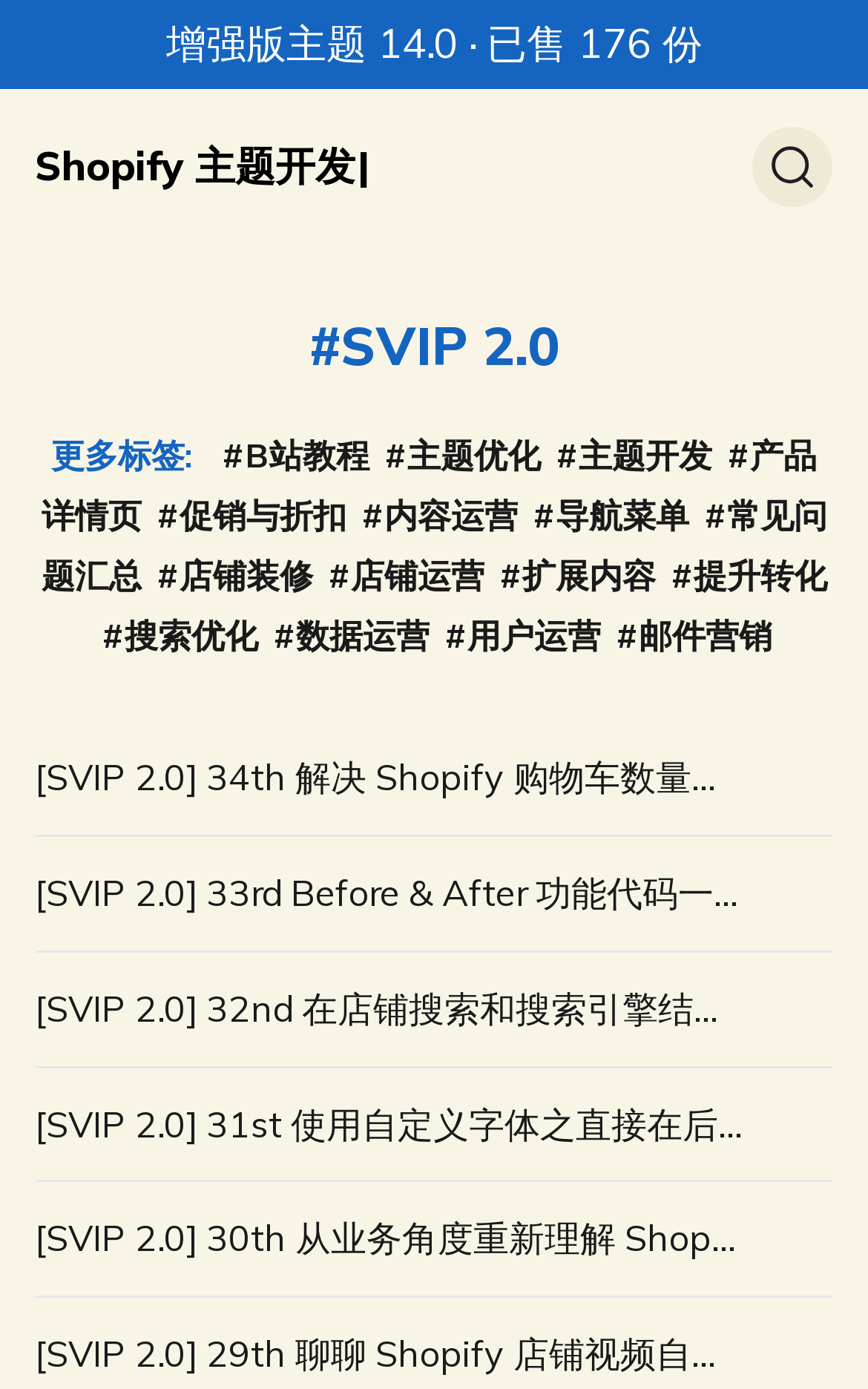Determine the bounding box coordinates of the clickable region to execute the instruction: "View Centre for Alternate Energy Research". The coordinates should be four float numbers between 0 and 1, denoted as [left, top, right, bottom].

None